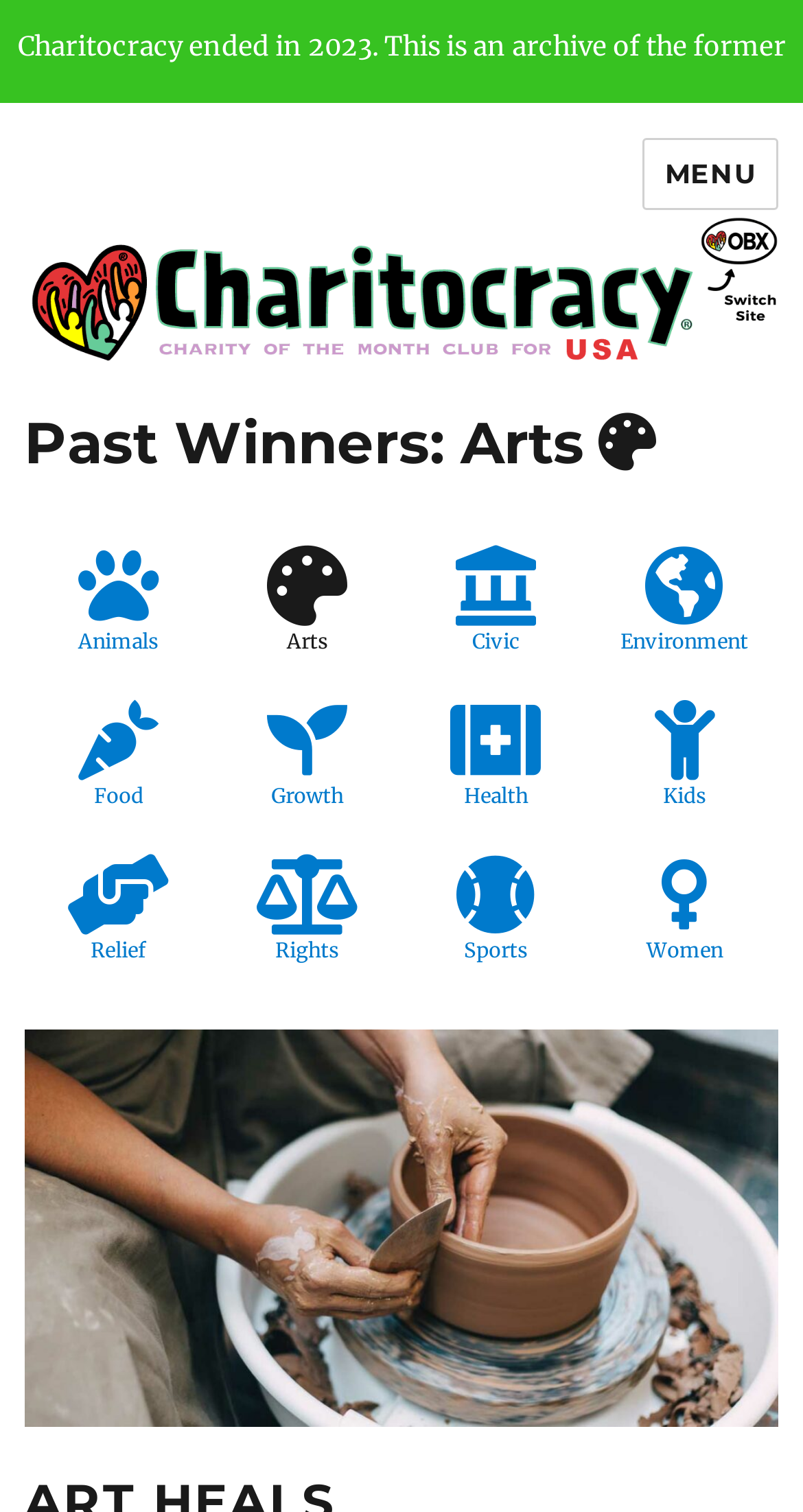What is the alternative text for the image on the top-right corner?
Please respond to the question thoroughly and include all relevant details.

The image on the top-right corner has an alternative text 'visit Charitocracy OBX', which is also a link.